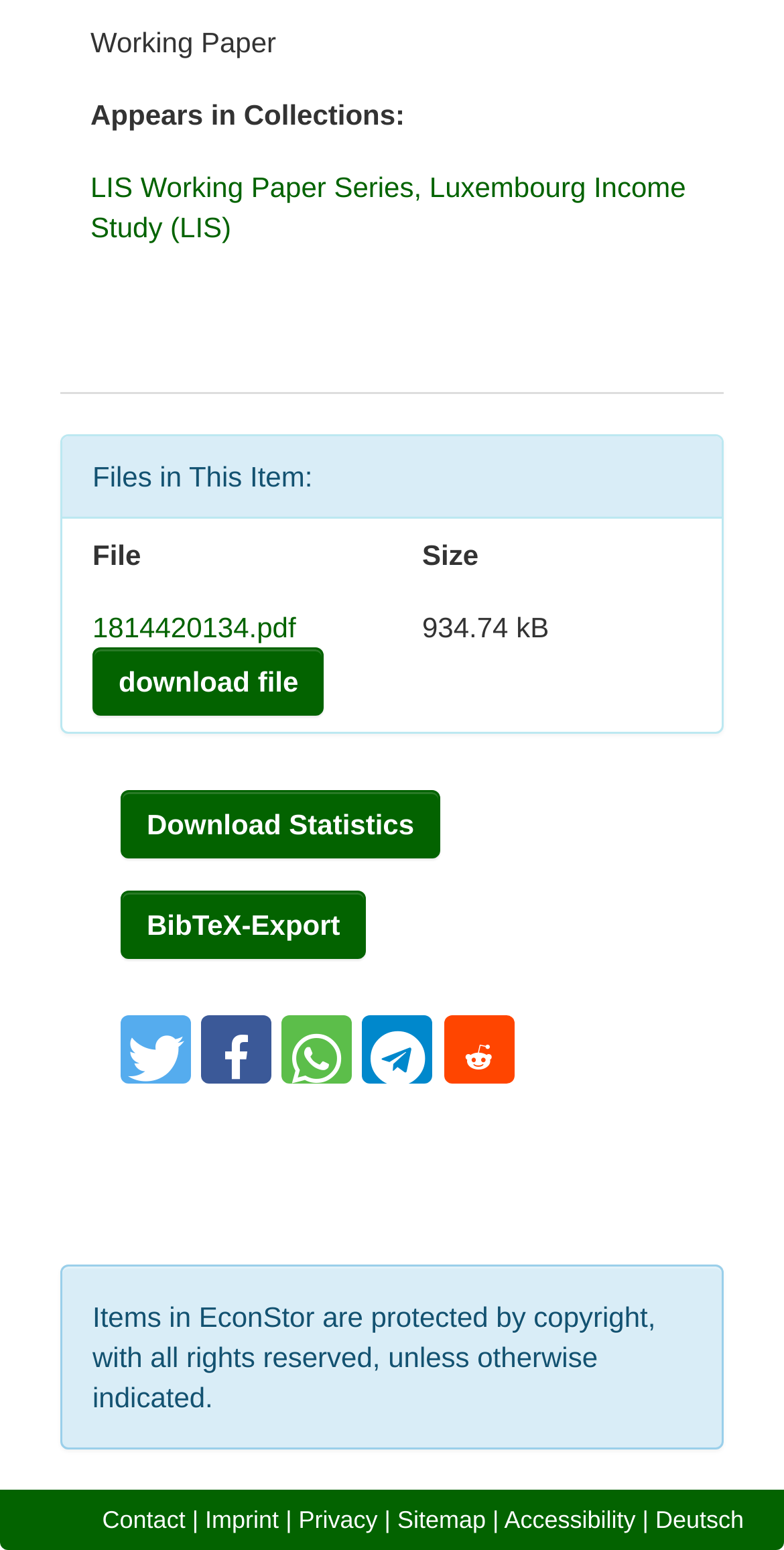Can you show the bounding box coordinates of the region to click on to complete the task described in the instruction: "Download the file"?

[0.118, 0.394, 0.377, 0.415]